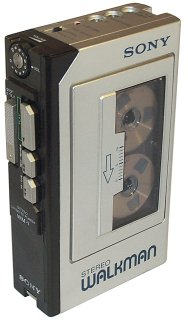Use a single word or phrase to answer the question:
What is displayed in the transparent compartment?

Cassette tape